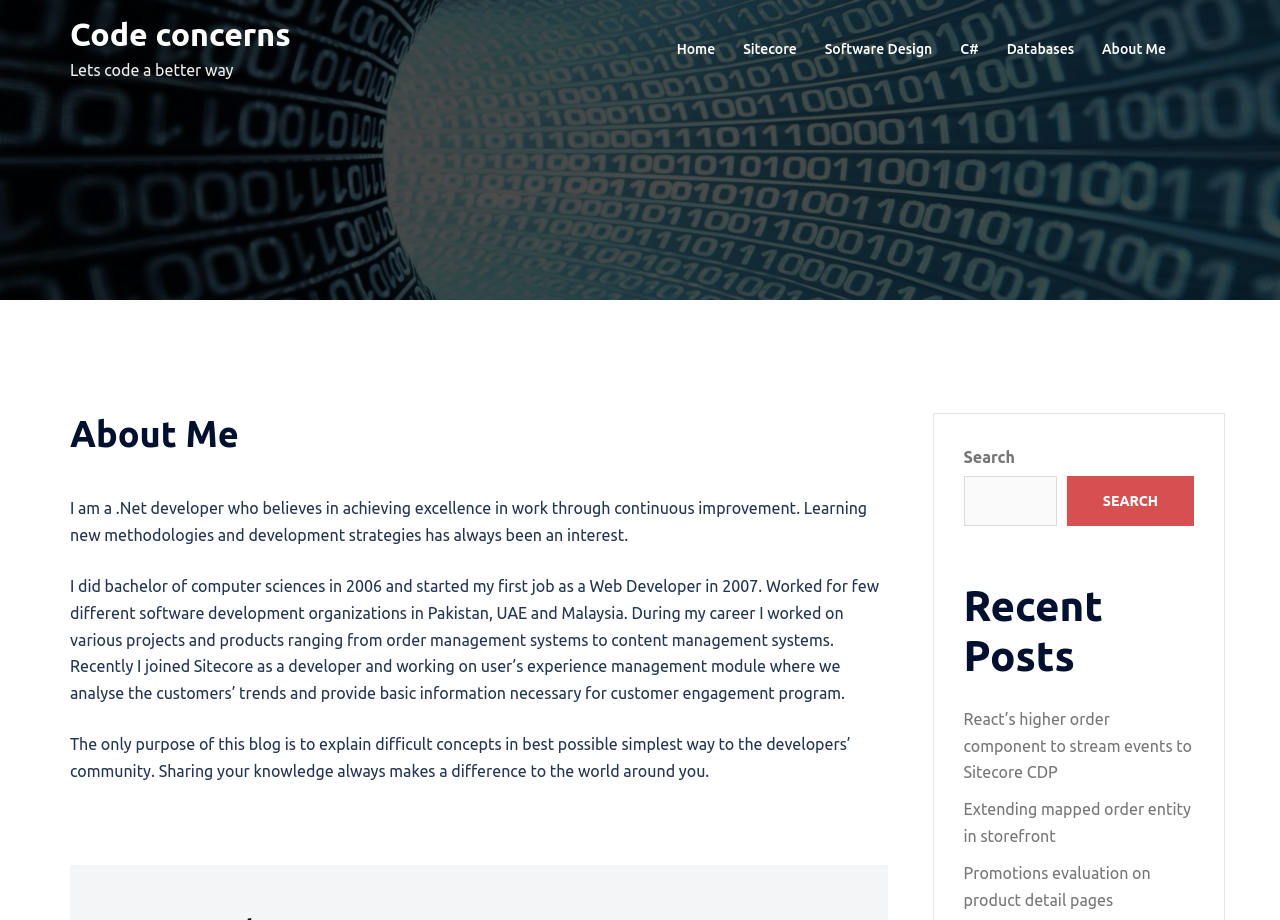Kindly provide the bounding box coordinates of the section you need to click on to fulfill the given instruction: "Click on Home".

None